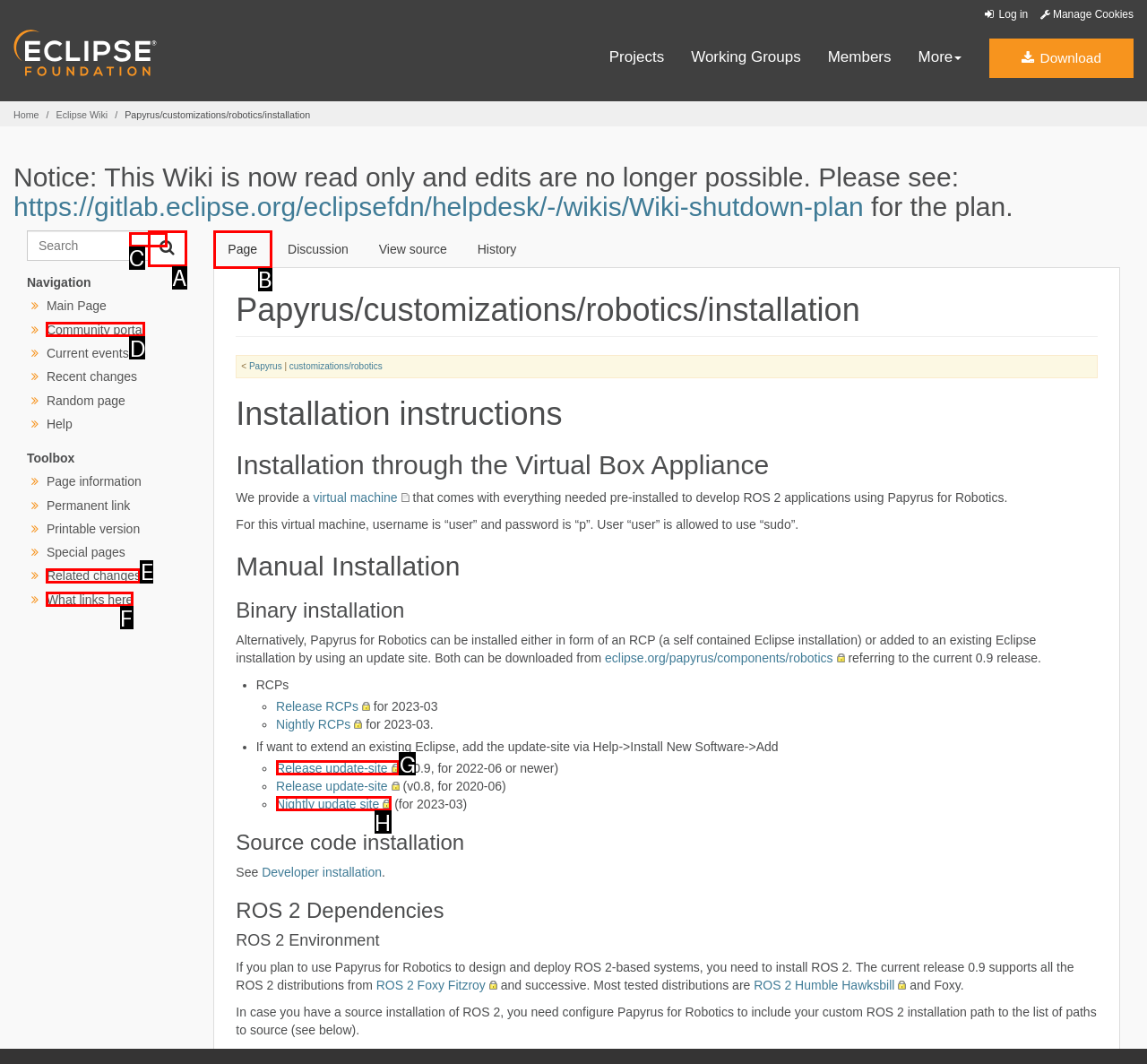Please determine which option aligns with the description: What links here. Respond with the option’s letter directly from the available choices.

F